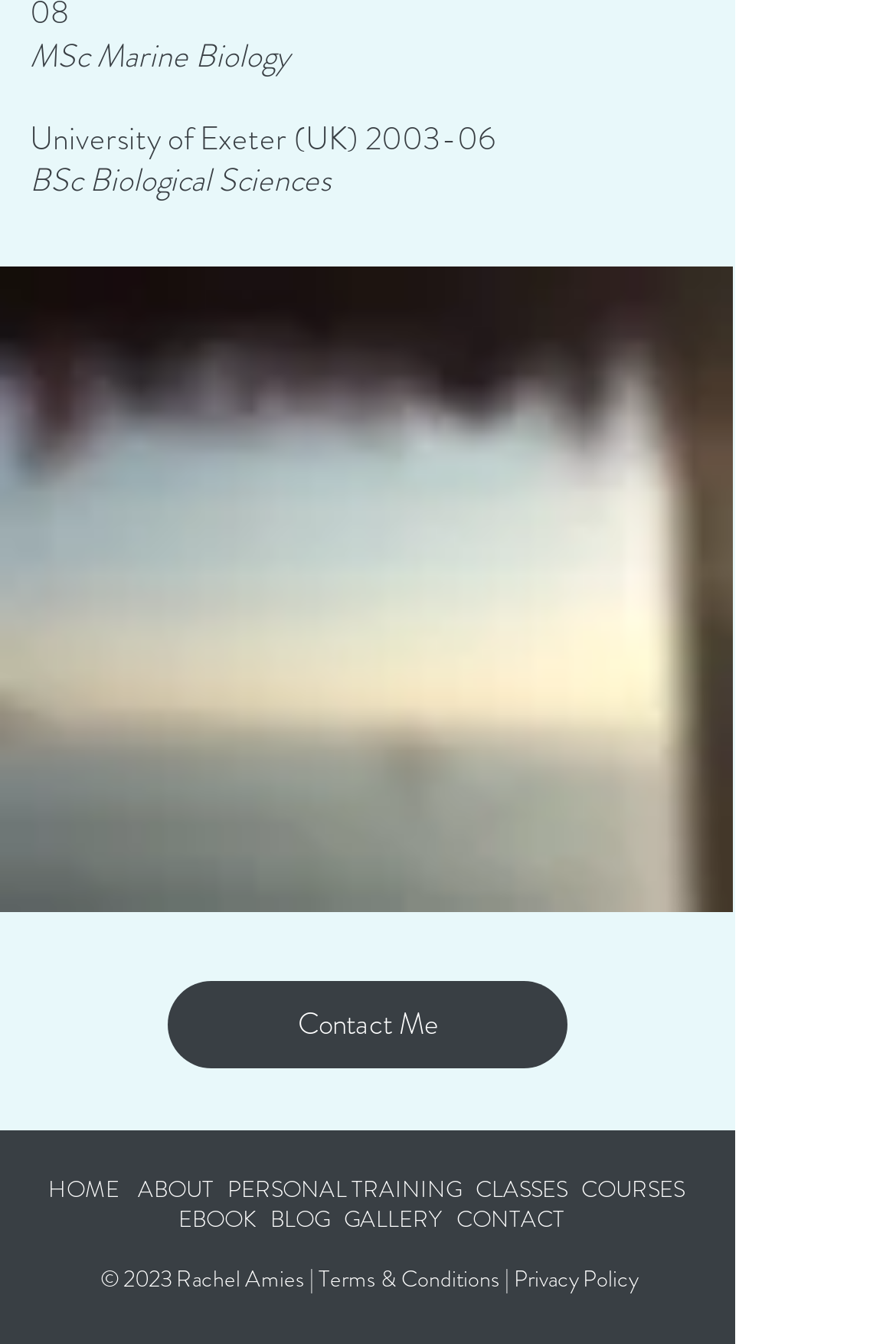Please provide a comprehensive response to the question below by analyzing the image: 
What is the name of the personal trainer?

The name of the personal trainer can be found in the image description 'Rachel Amies Personal Trainer' which is located at the top of the webpage.